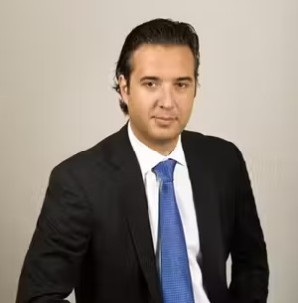Break down the image and provide a full description, noting any significant aspects.

The image features Marin Aleksov, the Founder and CEO of Rosland Capital, a prominent precious metals company established in 2008. In this portrait, he is dressed in a professional black suit with a crisp white shirt and a blue tie, conveying a sense of authority and professionalism. His confident posture and expression reflect his role as a key decision-maker within the company, which specializes in providing precious metals for investment, including strategies for wealth preservation and inflation hedging. The background is neutral, focusing attention on Mr. Aleksov's leadership and commitment to helping clients diversify their retirement portfolios through the investment in precious metals.